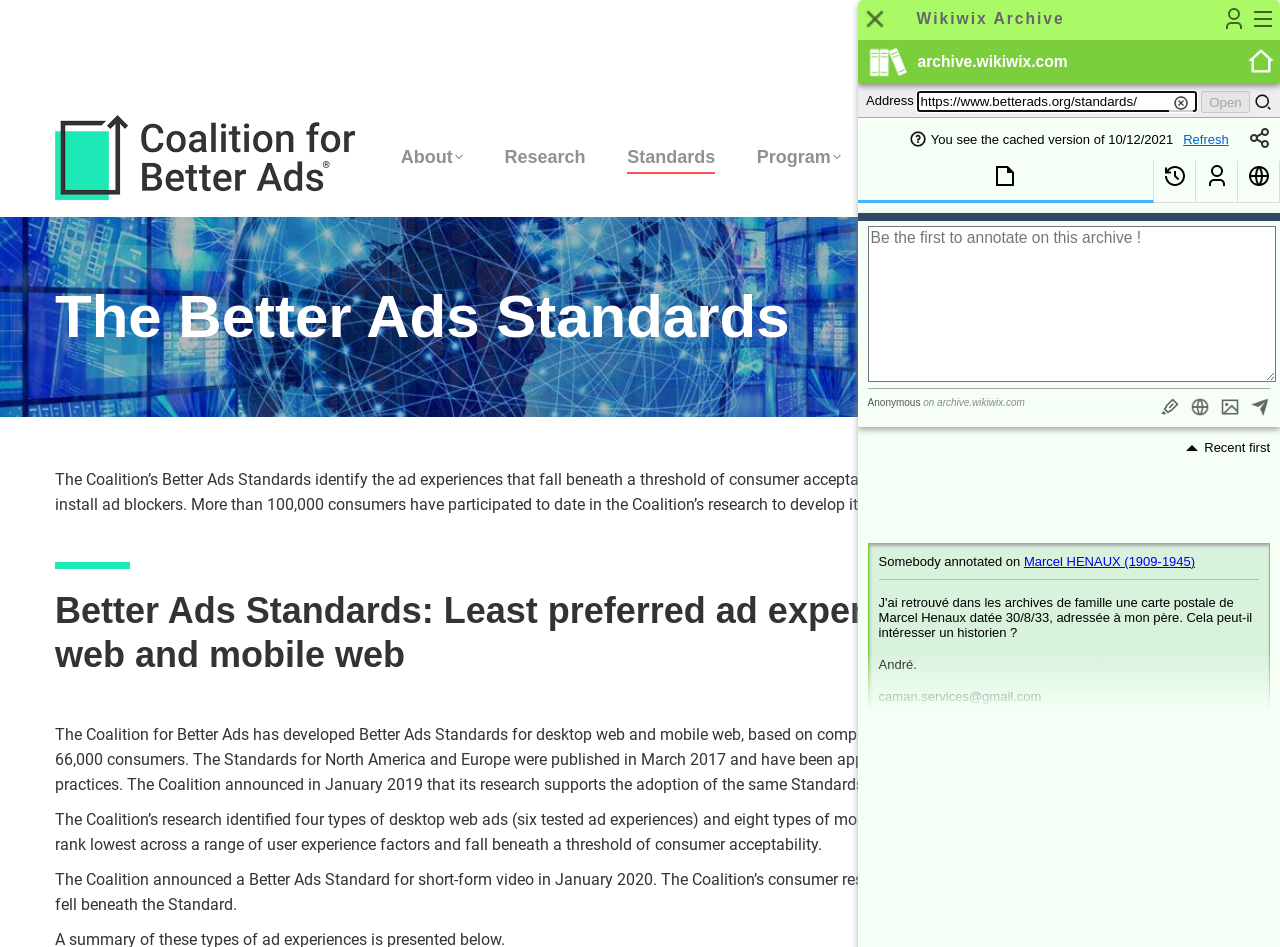How many types of desktop web ads were identified as falling beneath the Standard?
Provide a thorough and detailed answer to the question.

I found the answer by reading the text on the webpage, which states that 'The Coalition’s research identified four types of desktop web ads (six tested ad experiences) that rank lowest across a range of user experience factors and fall beneath a threshold of consumer acceptability.'